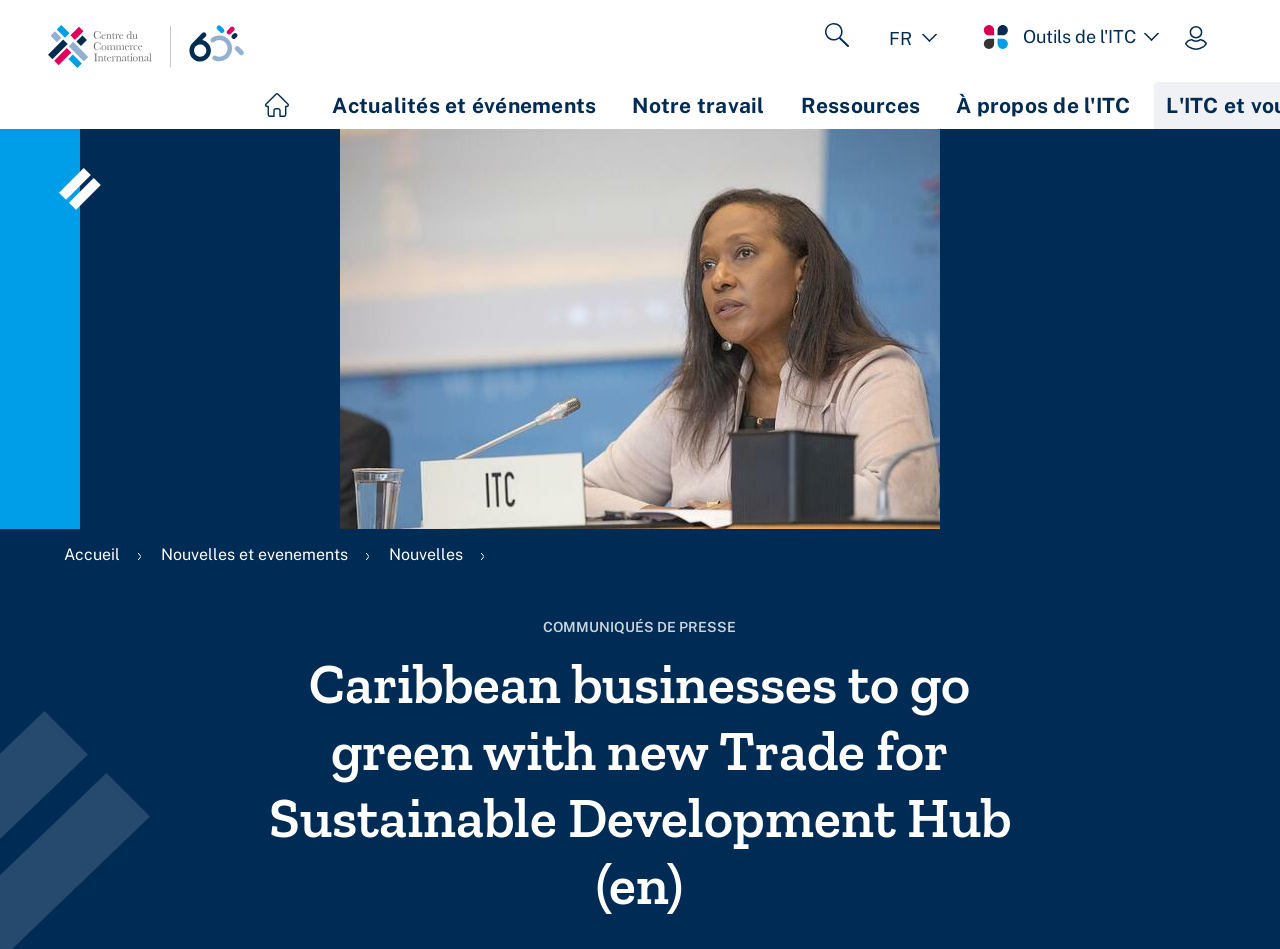Identify the bounding box for the given UI element using the description provided. Coordinates should be in the format (top-left x, top-left y, bottom-right x, bottom-right y) and must be between 0 and 1. Here is the description: Write For DMT

None